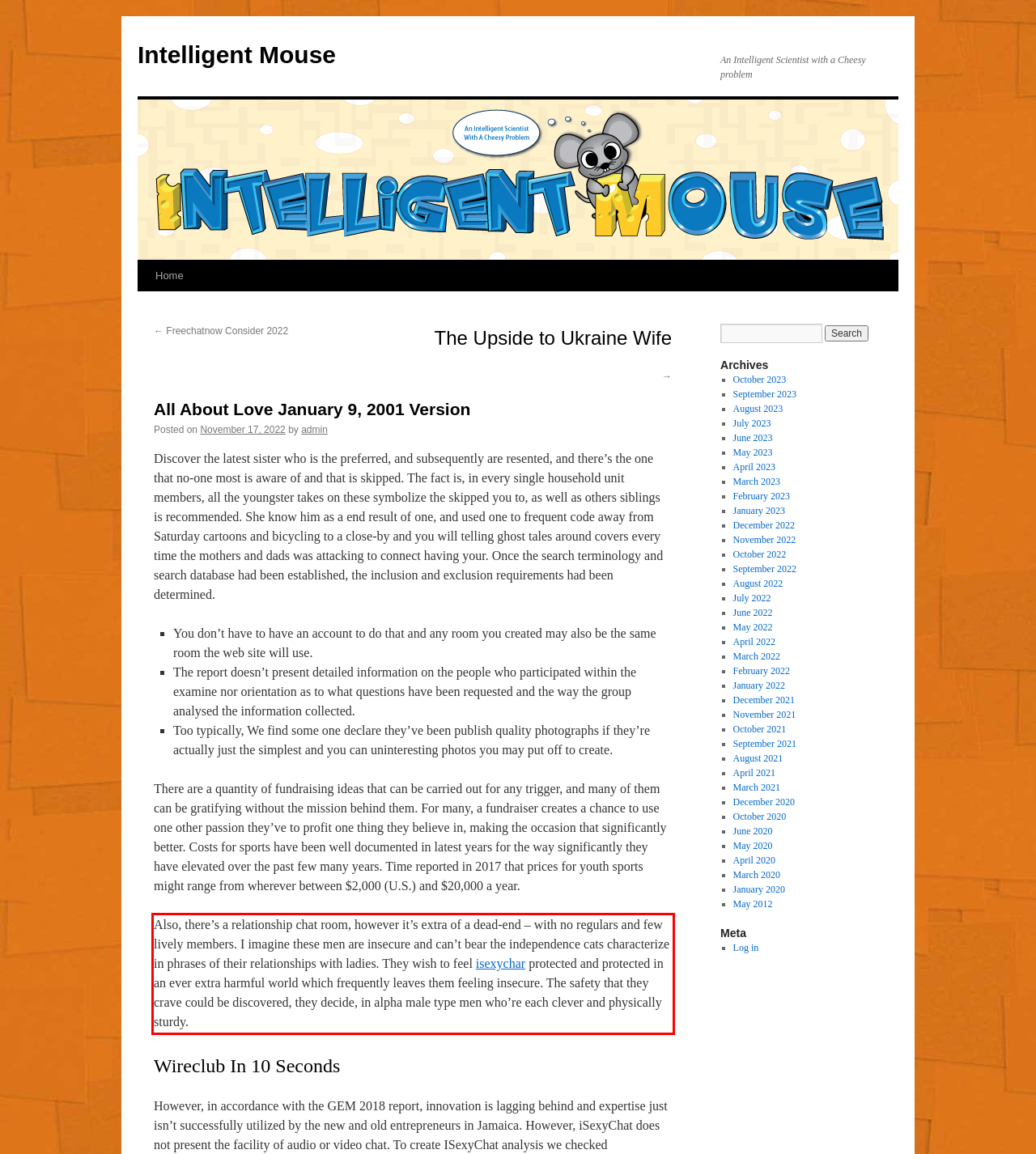Review the screenshot of the webpage and recognize the text inside the red rectangle bounding box. Provide the extracted text content.

Also, there’s a relationship chat room, however it’s extra of a dead-end – with no regulars and few lively members. I imagine these men are insecure and can’t bear the independence cats characterize in phrases of their relationships with ladies. They wish to feel isexychar protected and protected in an ever extra harmful world which frequently leaves them feeling insecure. The safety that they crave could be discovered, they decide, in alpha male type men who’re each clever and physically sturdy.